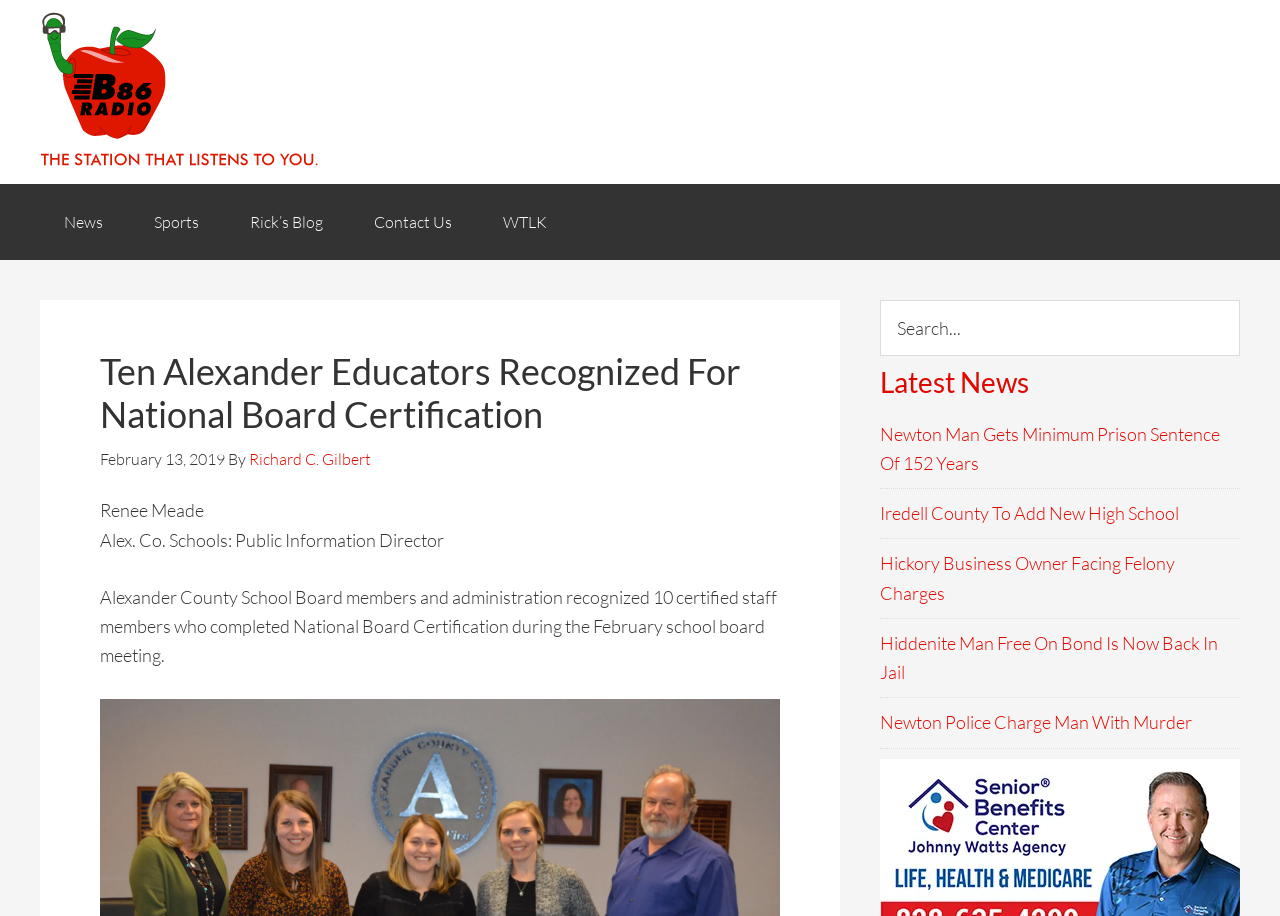Determine the bounding box coordinates for the area that needs to be clicked to fulfill this task: "View the profile of Korgen". The coordinates must be given as four float numbers between 0 and 1, i.e., [left, top, right, bottom].

None